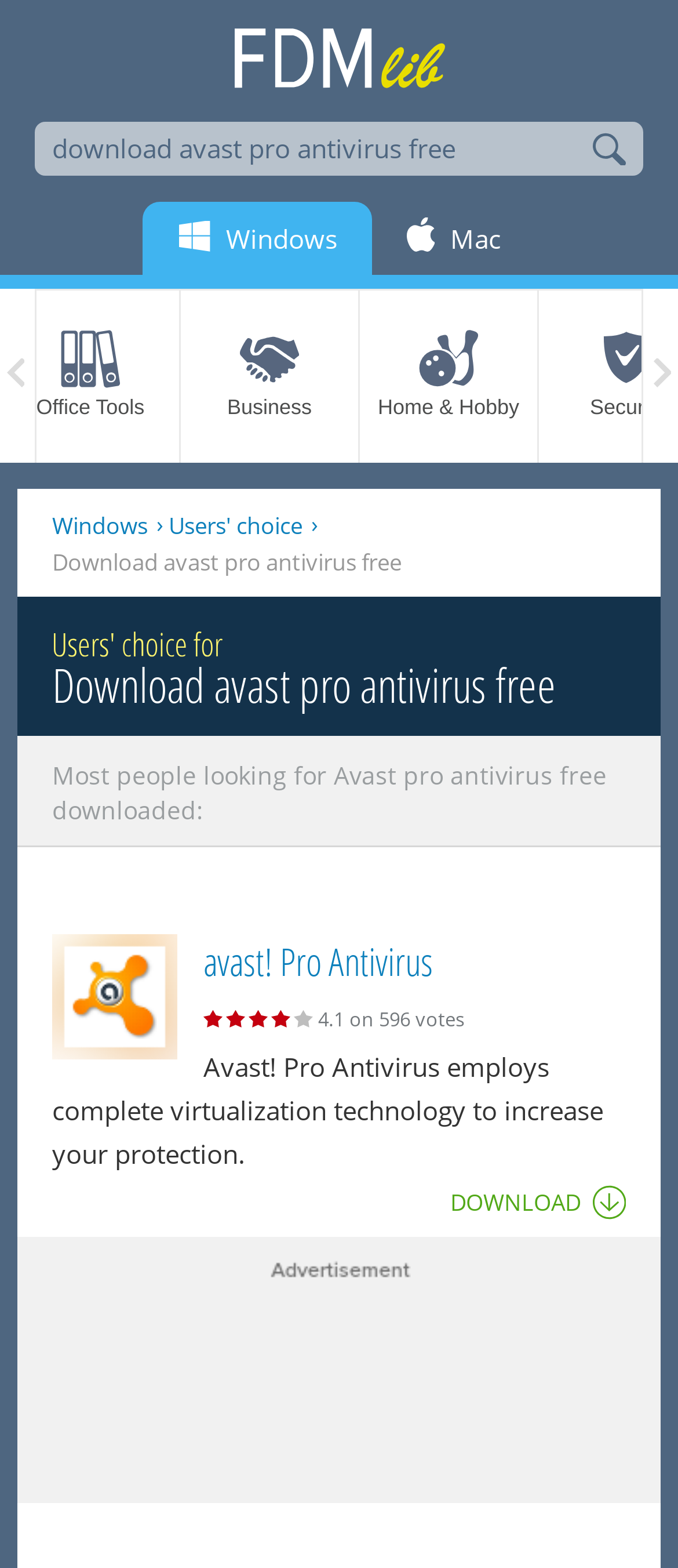Based on the element description, predict the bounding box coordinates (top-left x, top-left y, bottom-right x, bottom-right y) for the UI element in the screenshot: Download

[0.664, 0.756, 0.923, 0.778]